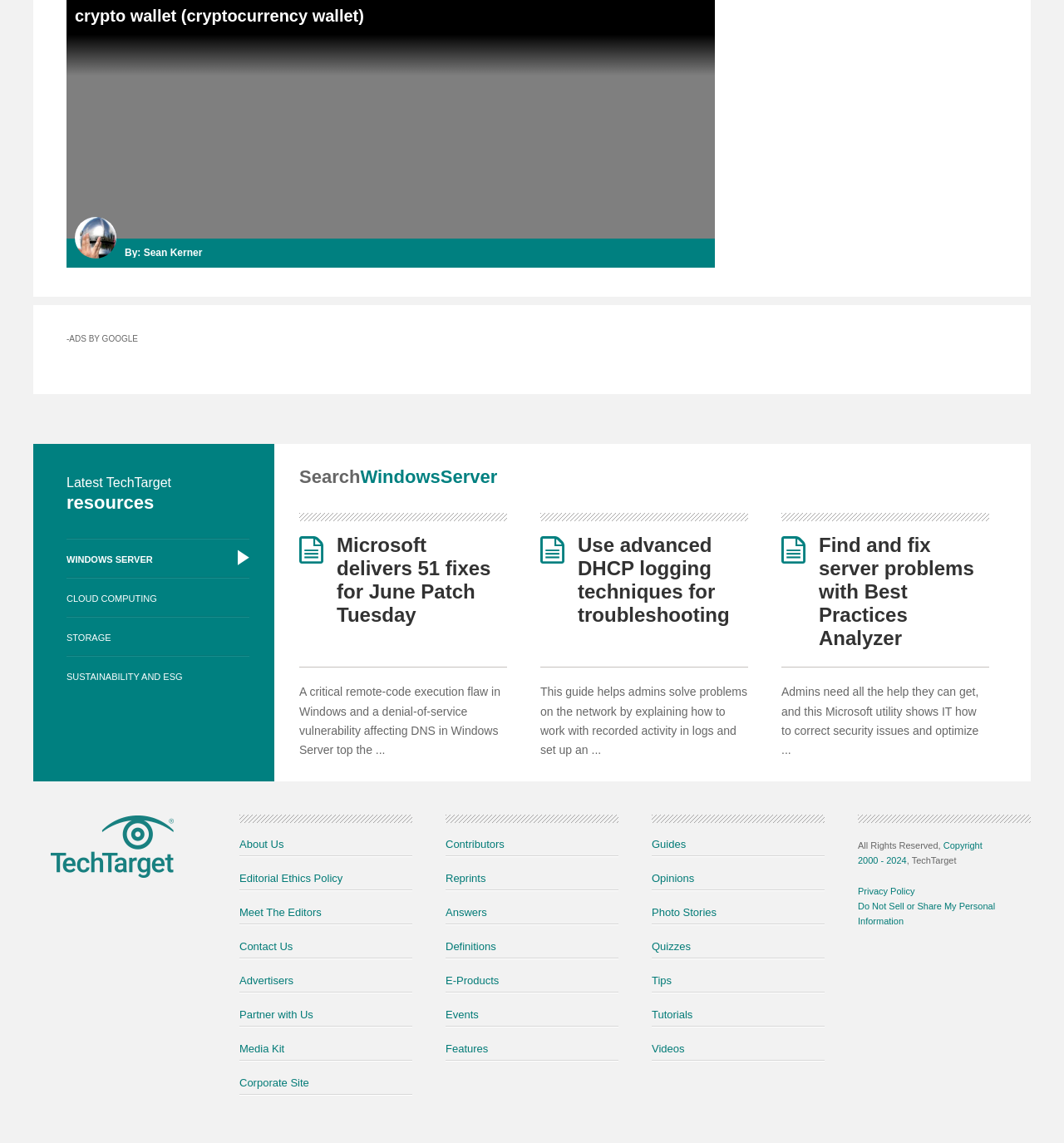Could you indicate the bounding box coordinates of the region to click in order to complete this instruction: "Read about Microsoft's June Patch Tuesday".

[0.316, 0.467, 0.461, 0.548]